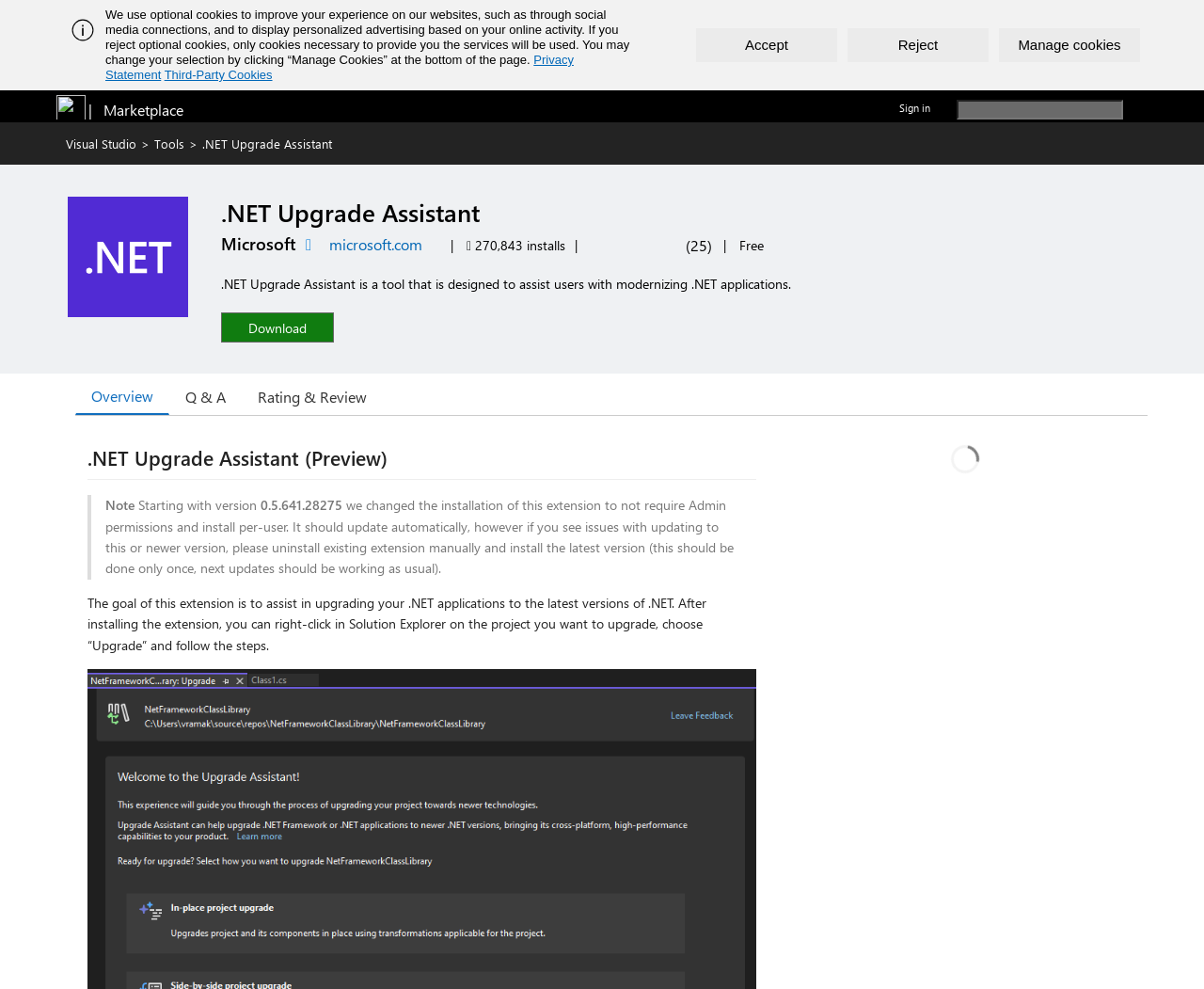Determine the bounding box coordinates for the UI element matching this description: "Q & A".

[0.141, 0.382, 0.201, 0.42]